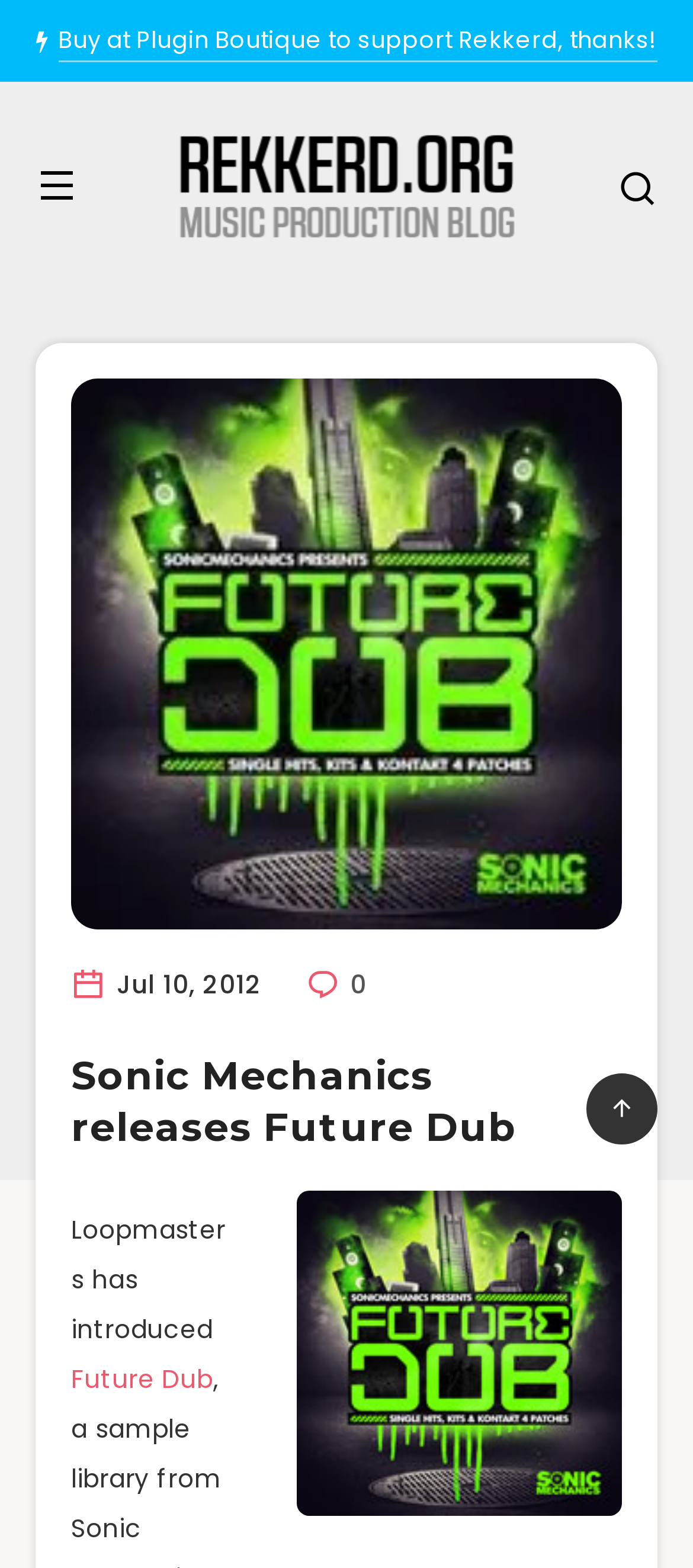Give a concise answer of one word or phrase to the question: 
What is the name of the sample pack?

Future Dub